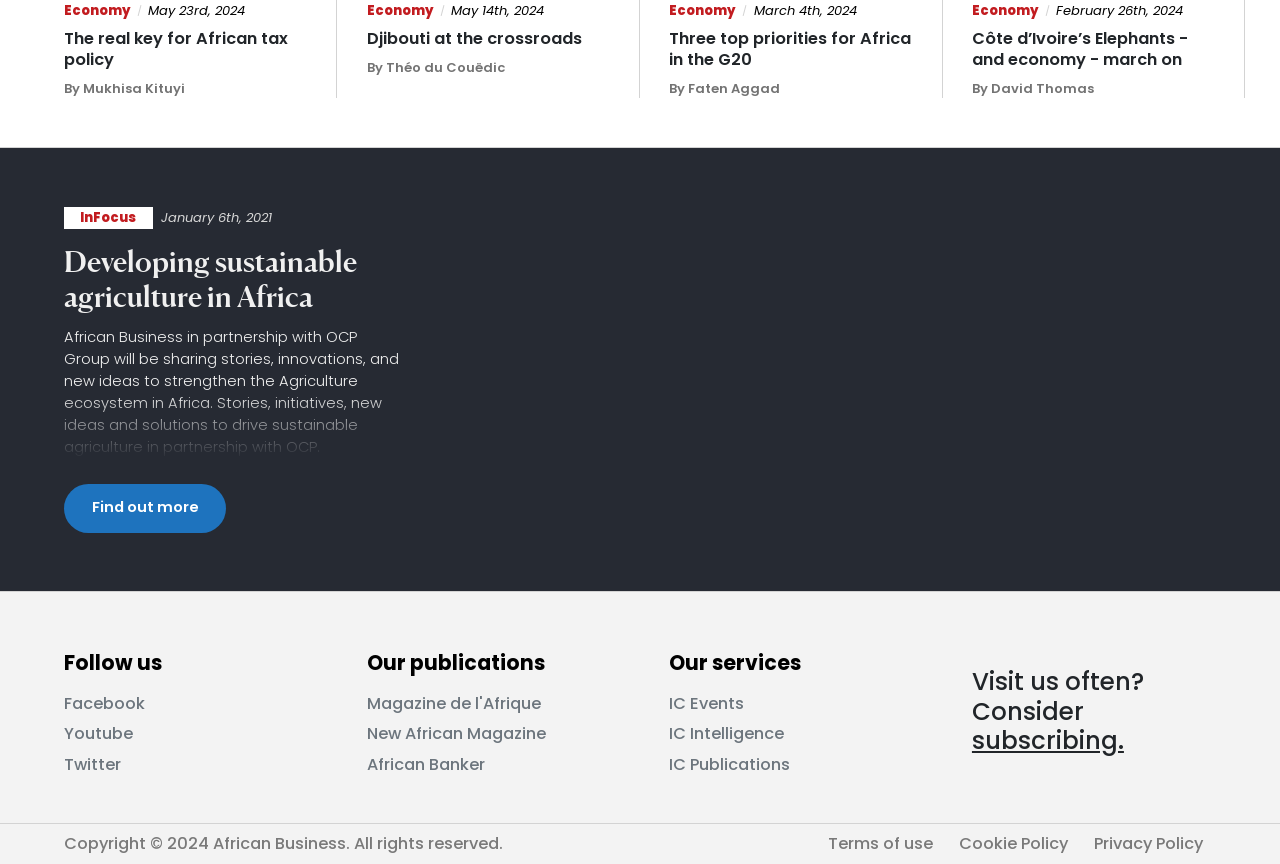How many links are available under 'Our services'? Using the information from the screenshot, answer with a single word or phrase.

3